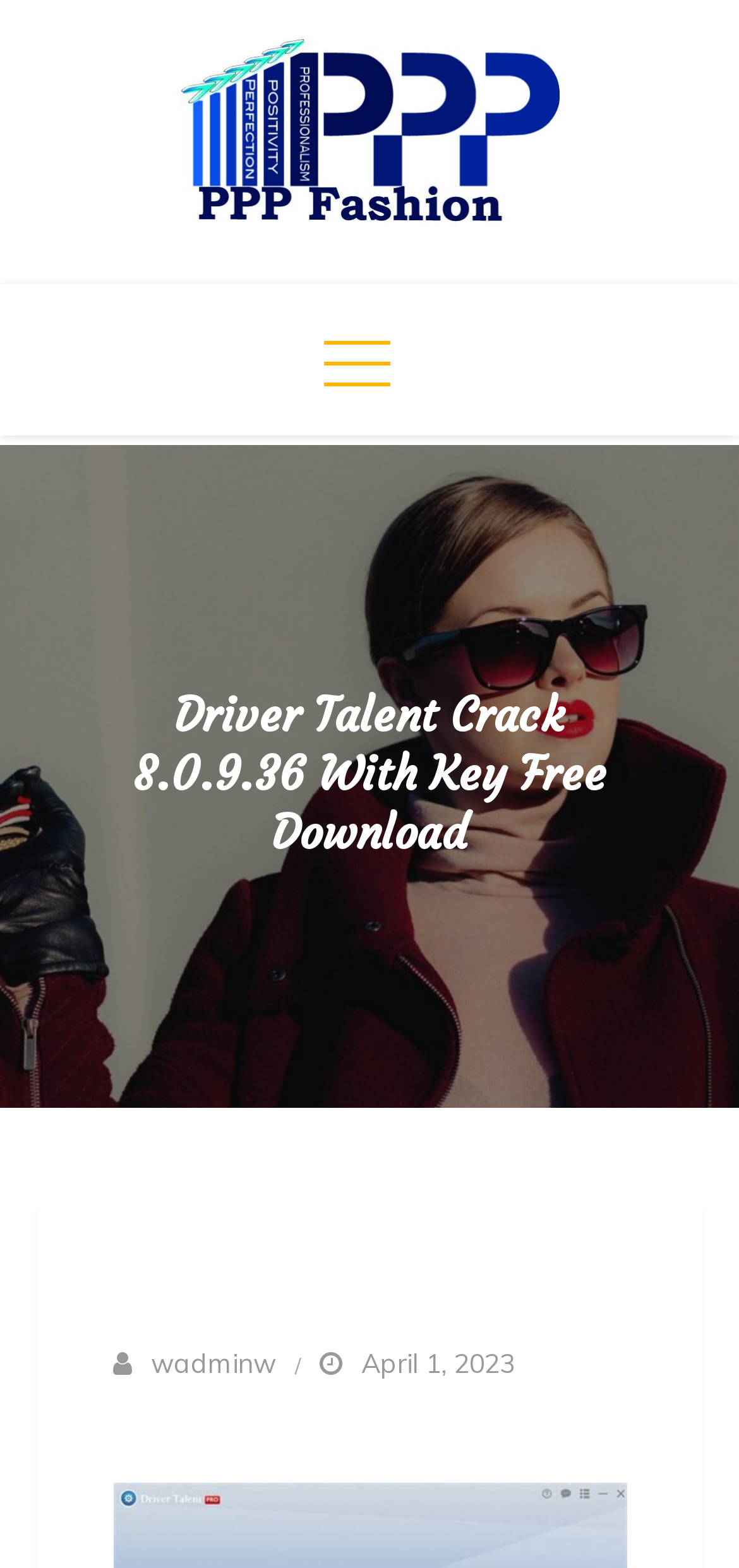Analyze and describe the webpage in a detailed narrative.

The webpage is about Driver Talent Crack 8.0.9.36 With Key Free Download, and it is associated with PPP FASHION. At the top-left corner, there is a heading with the text "PPP FASHION" and a link with the same text below it. To the right of the heading, there is an image with the same description "PPP FASHION". 

Below the image, there is a static text that describes PPP FASHION as an emerging buying house focused on professionalism, positivity, and perfection. 

On the top navigation bar, there is a primary menu with a button in the middle. 

The main content of the webpage is about Driver Talent Crack 8.0.9.36 With Key Free Download, which is indicated by a heading at the top-center of the page. Below the heading, there are two links: one with the text "wadminw" and another with the text "April 1, 2023" along with a time element. The link "wadminw" is located to the left of the link "April 1, 2023".